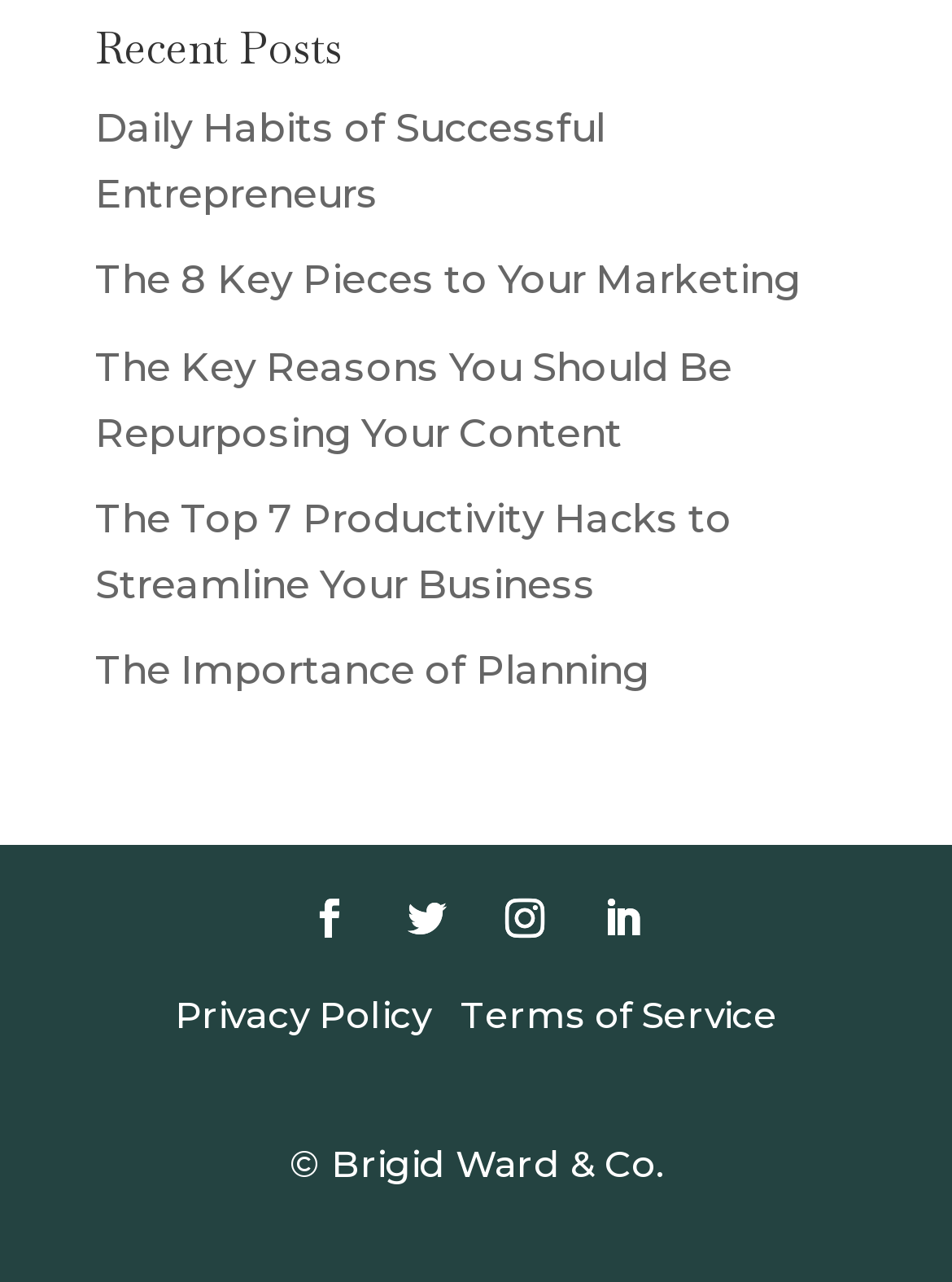How many links are under 'Recent Posts'?
Refer to the image and provide a thorough answer to the question.

I counted the number of links under the 'Recent Posts' heading, which are 'Daily Habits of Successful Entrepreneurs', 'The 8 Key Pieces to Your Marketing', 'The Key Reasons You Should Be Repurposing Your Content', 'The Top 7 Productivity Hacks to Streamline Your Business', and 'The Importance of Planning'. There are 5 links in total.